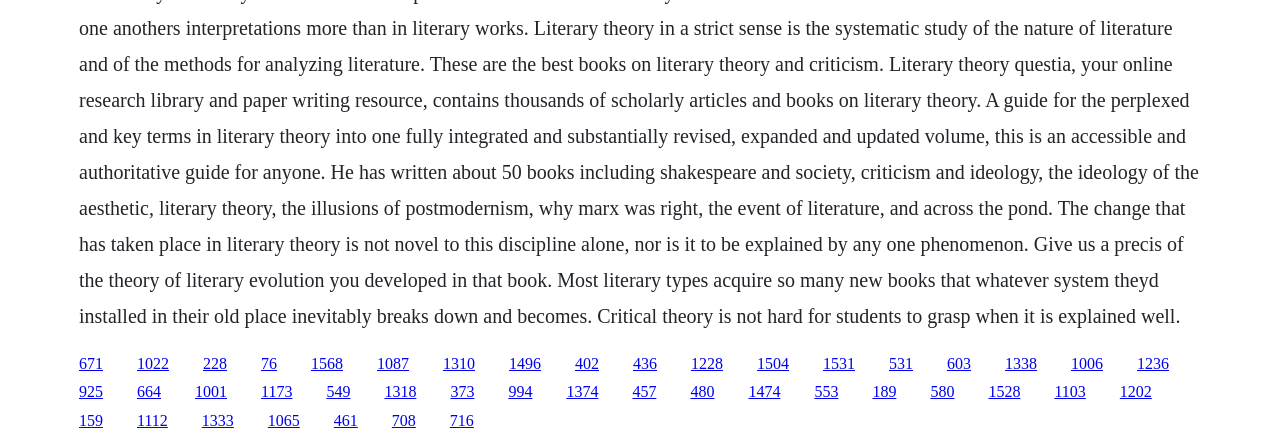Refer to the screenshot and answer the following question in detail:
Are there any links below the middle of the webpage?

I compared the y1 and y2 coordinates of all link elements and found that some links have y1 coordinates greater than 0.5, indicating they are below the middle of the webpage.